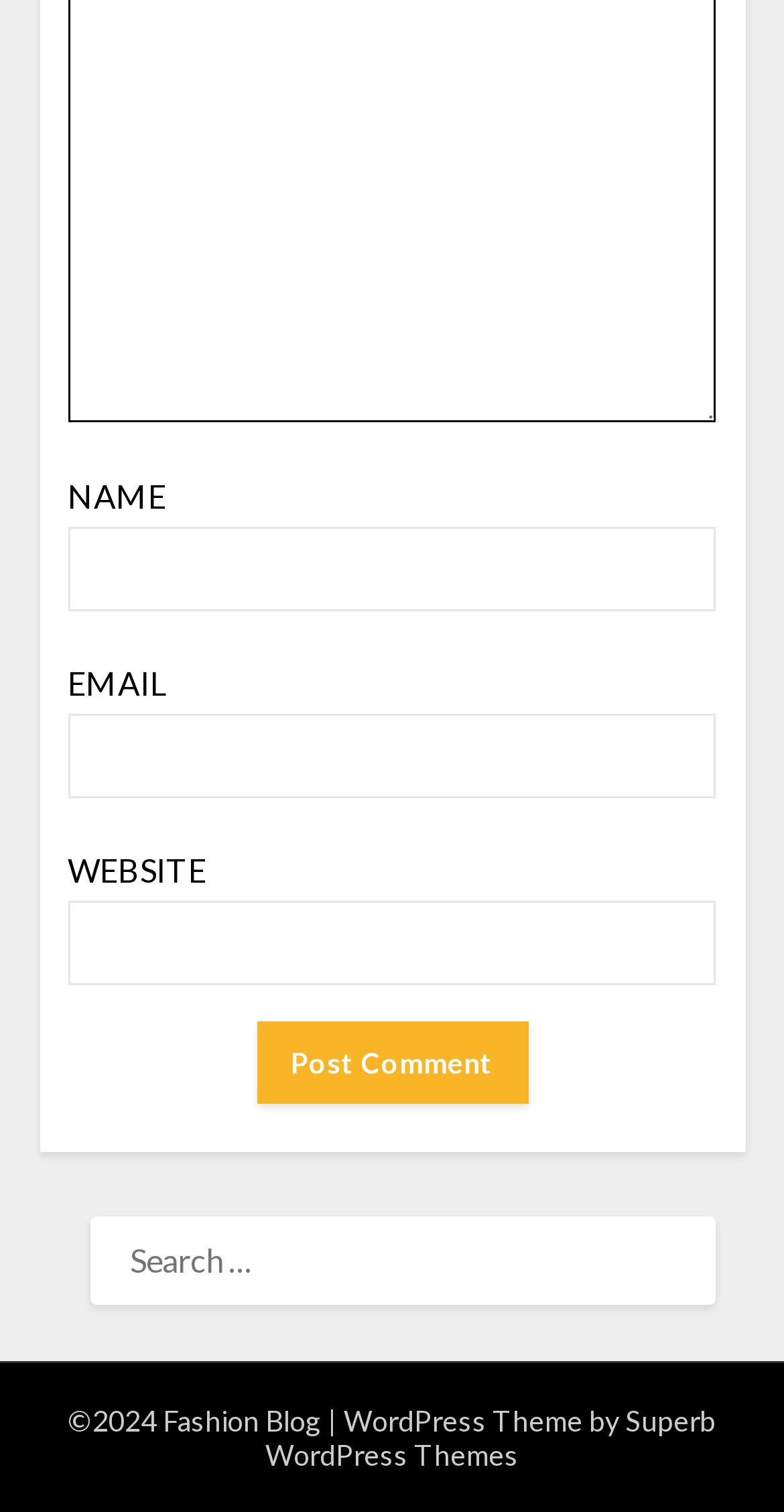Refer to the image and offer a detailed explanation in response to the question: What is the function of the button?

The button with the text 'Post Comment' is likely used to submit a comment or a form after filling in the required information in the textboxes.